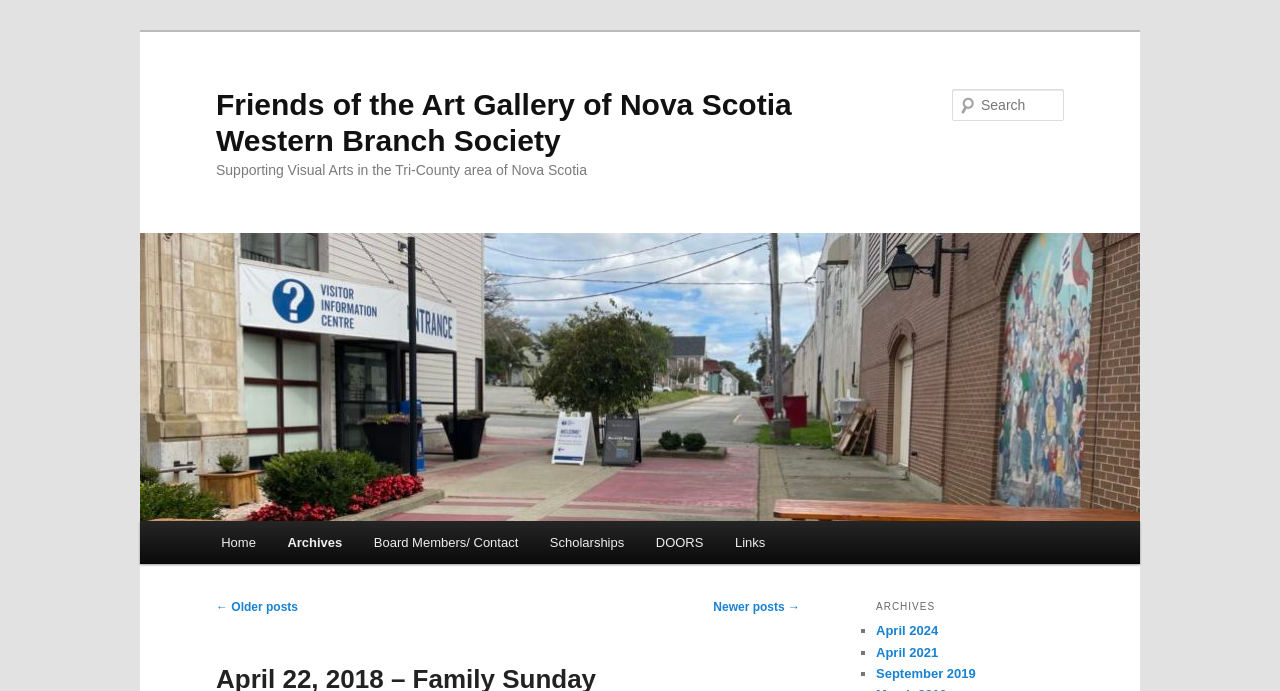Identify and generate the primary title of the webpage.

Friends of the Art Gallery of Nova Scotia Western Branch Society